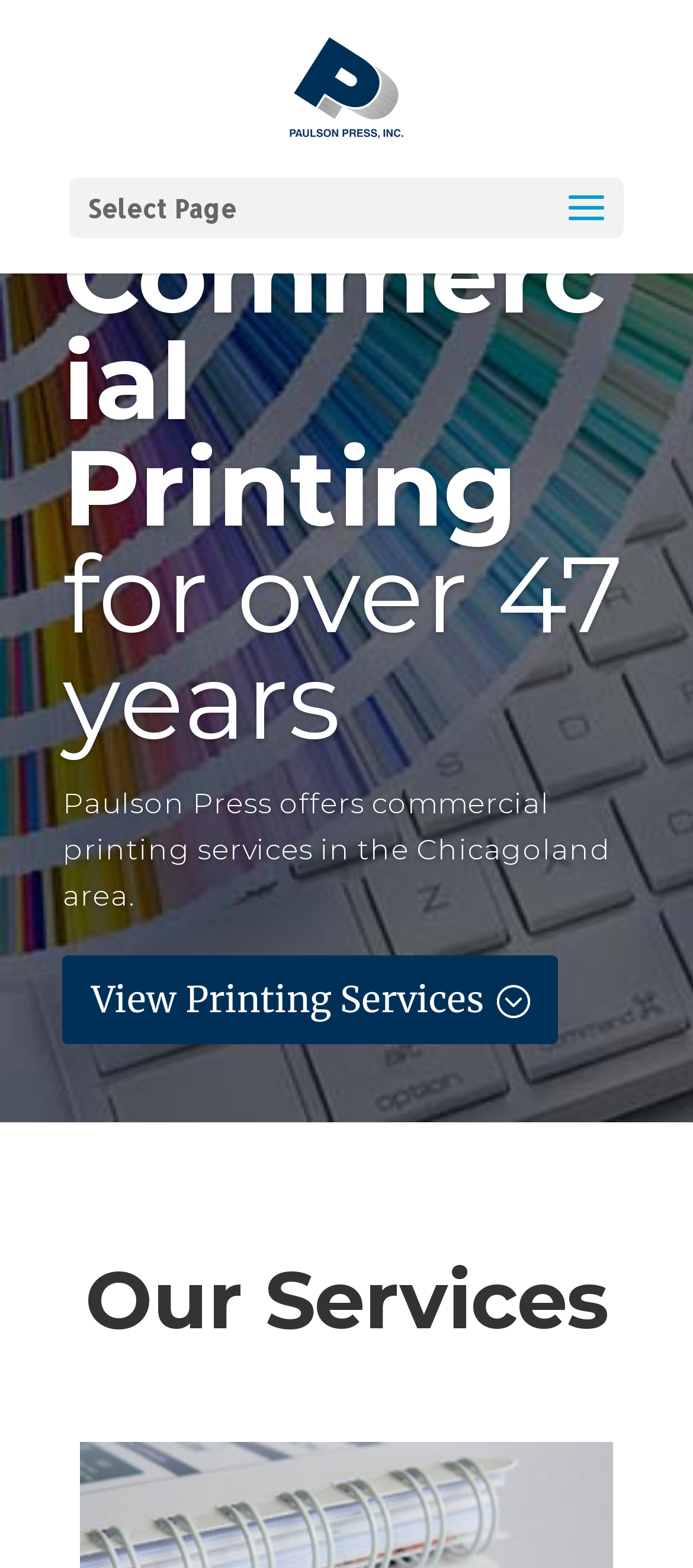Locate the bounding box of the UI element based on this description: "View Printing Services". Provide four float numbers between 0 and 1 as [left, top, right, bottom].

[0.091, 0.609, 0.806, 0.666]